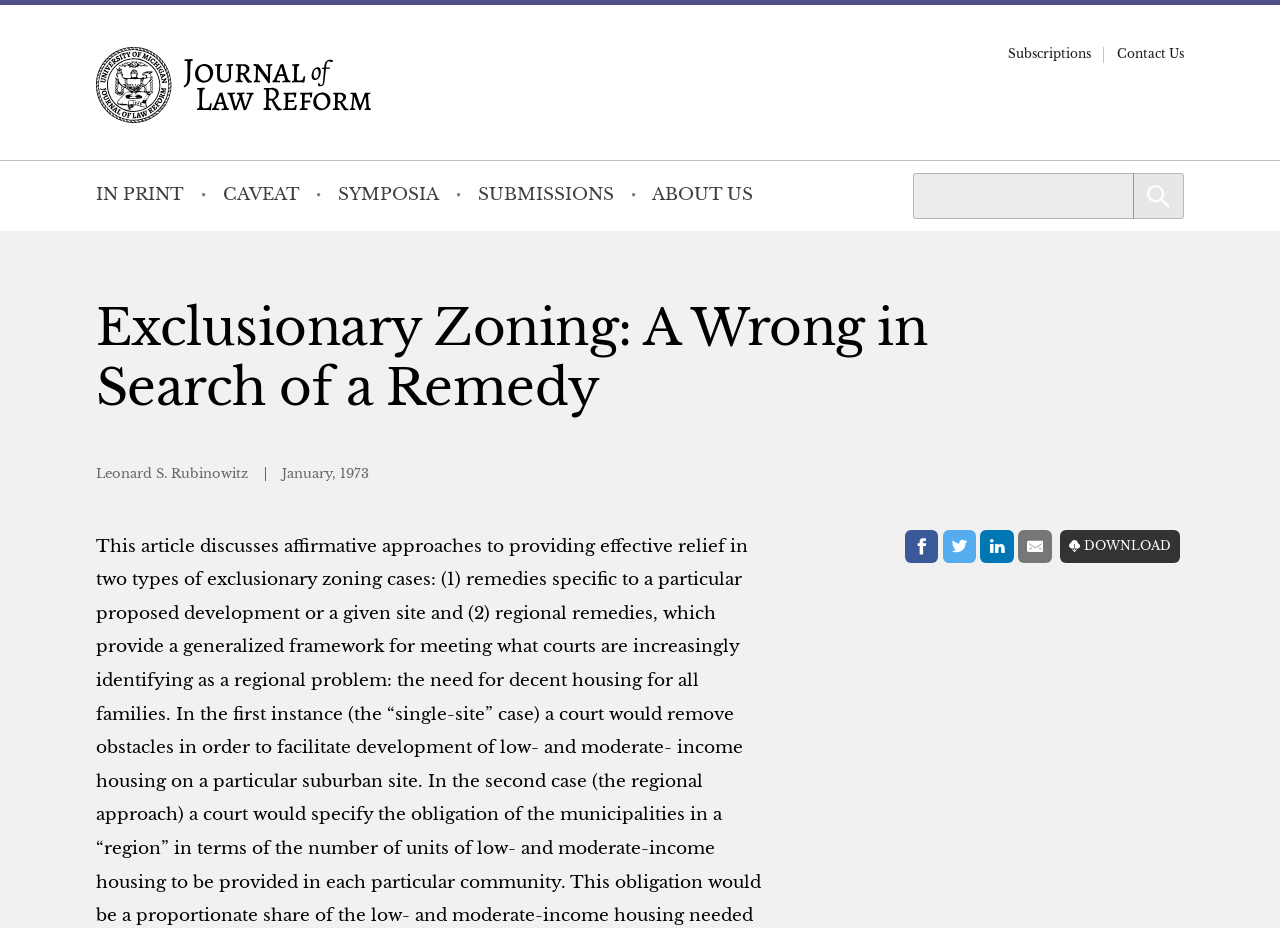Locate the bounding box coordinates of the element you need to click to accomplish the task described by this instruction: "Download the article".

[0.828, 0.571, 0.922, 0.607]